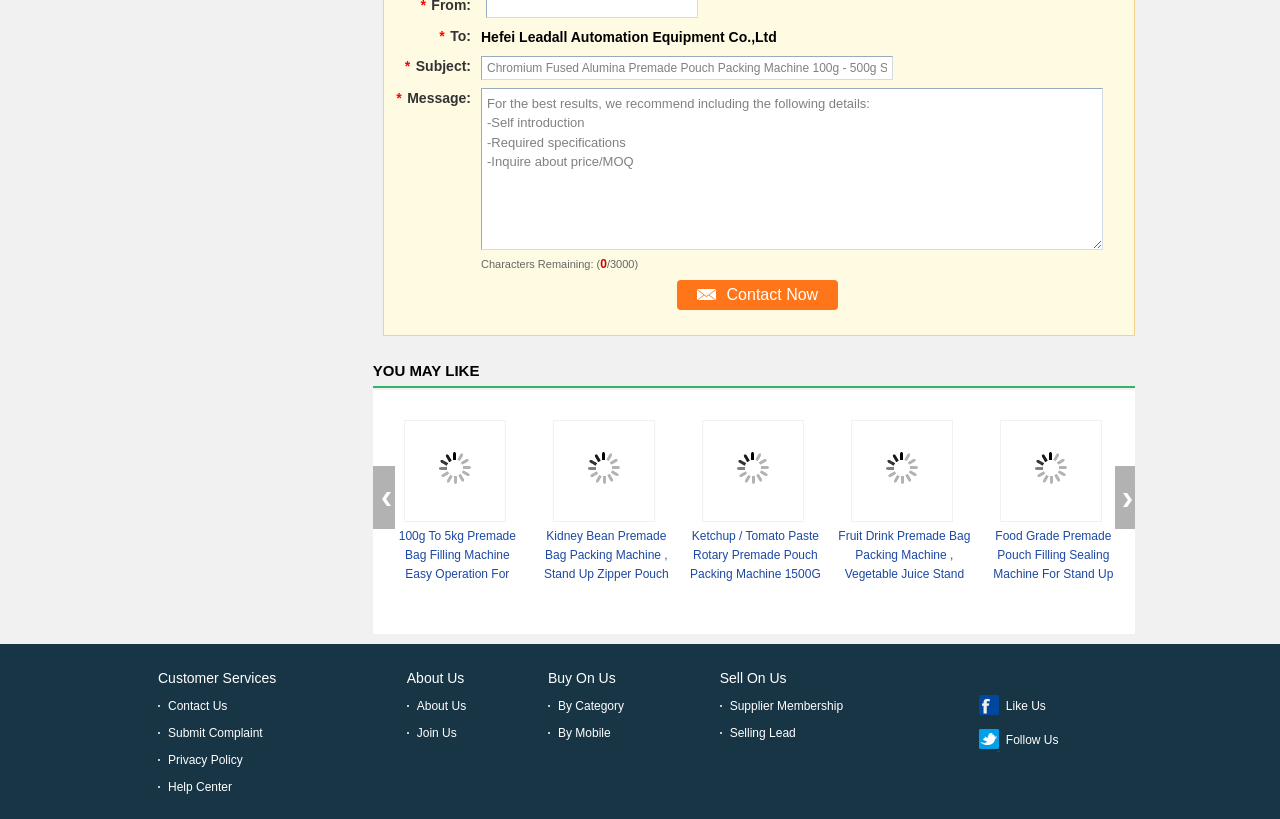Please identify the bounding box coordinates of the clickable element to fulfill the following instruction: "Go to the 'Customer Services' page". The coordinates should be four float numbers between 0 and 1, i.e., [left, top, right, bottom].

[0.123, 0.818, 0.216, 0.837]